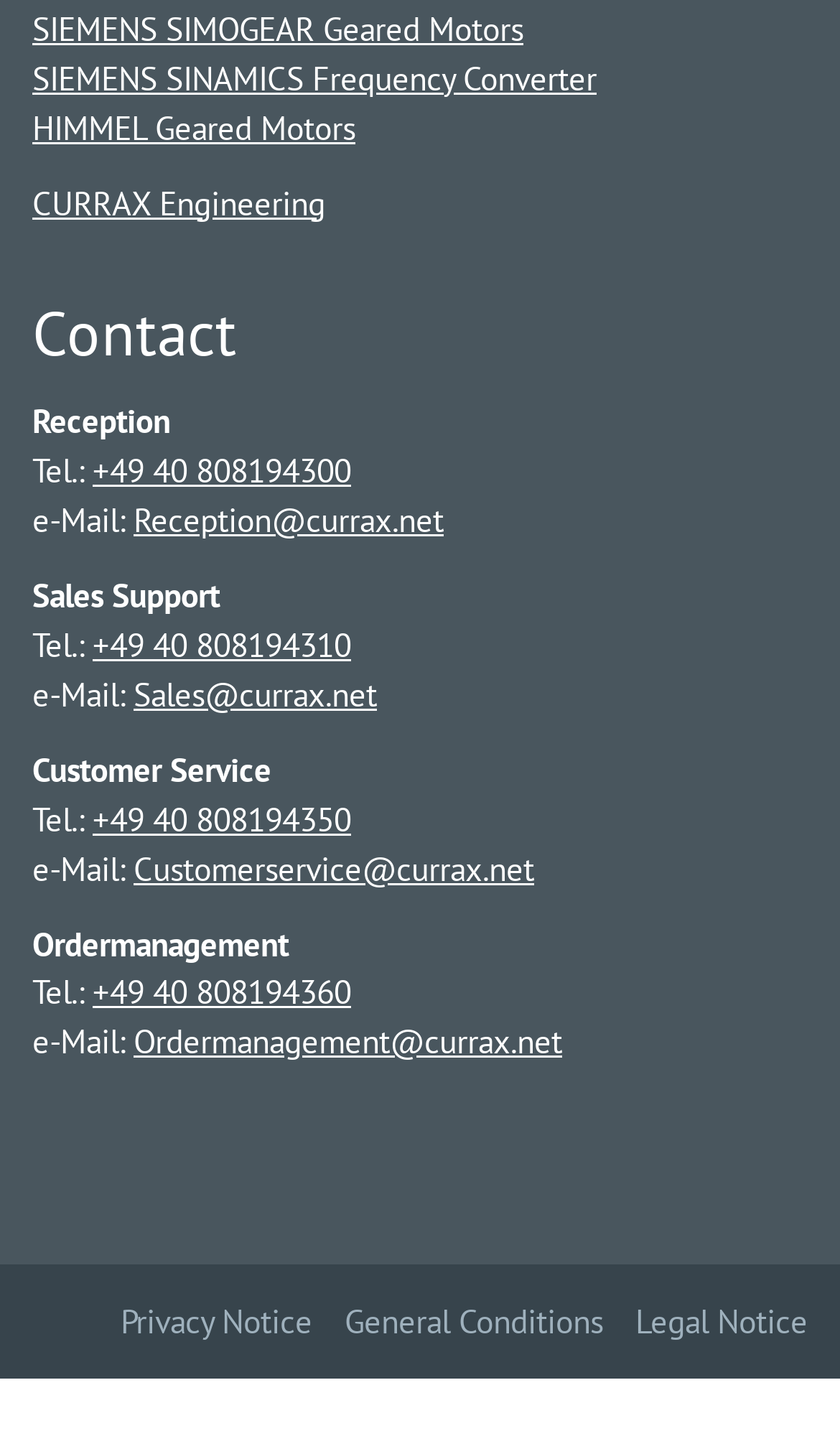Please specify the bounding box coordinates of the clickable section necessary to execute the following command: "Call the reception".

[0.11, 0.313, 0.418, 0.343]